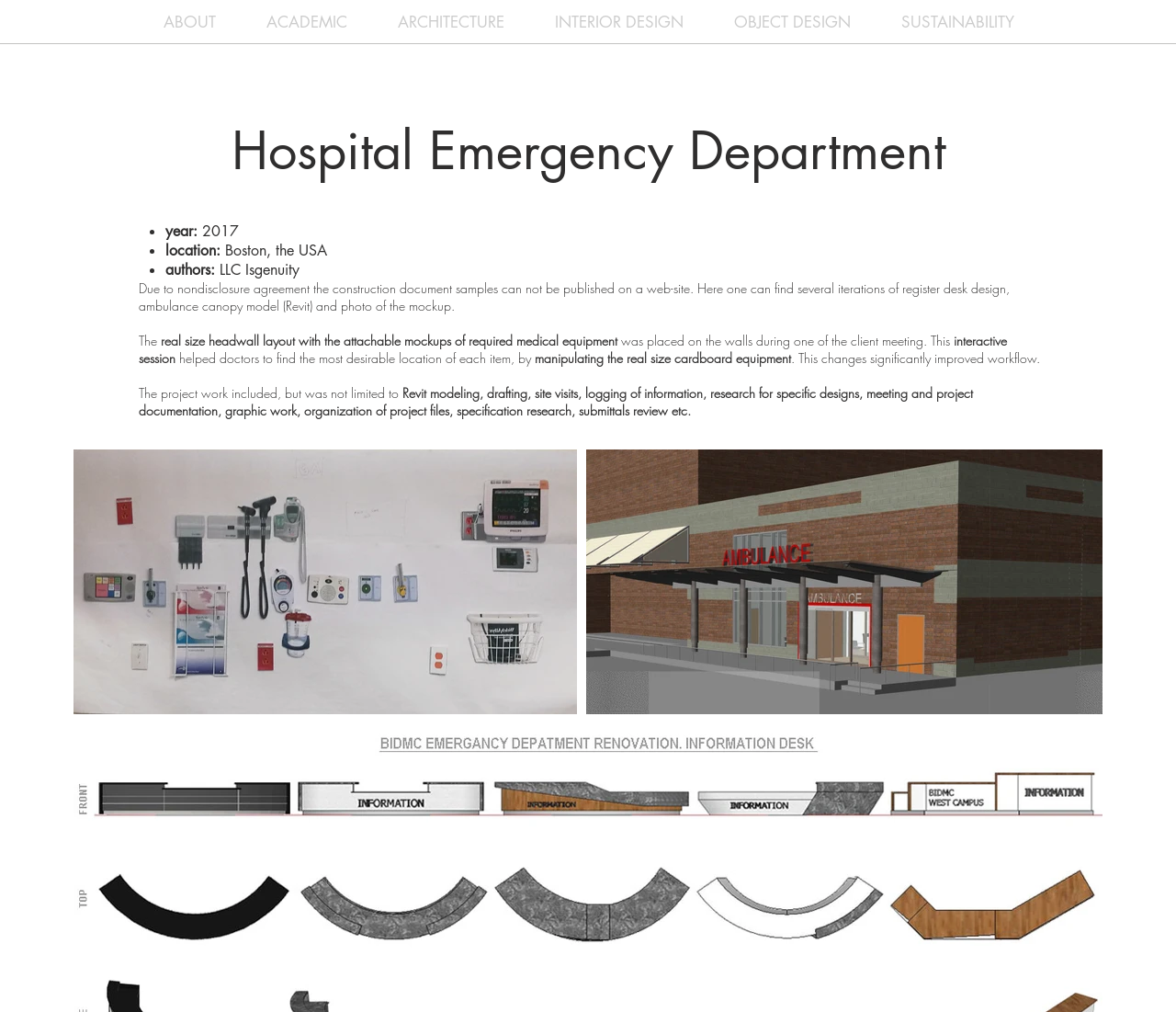Identify and provide the text of the main header on the webpage.

Hospital Emergency Department